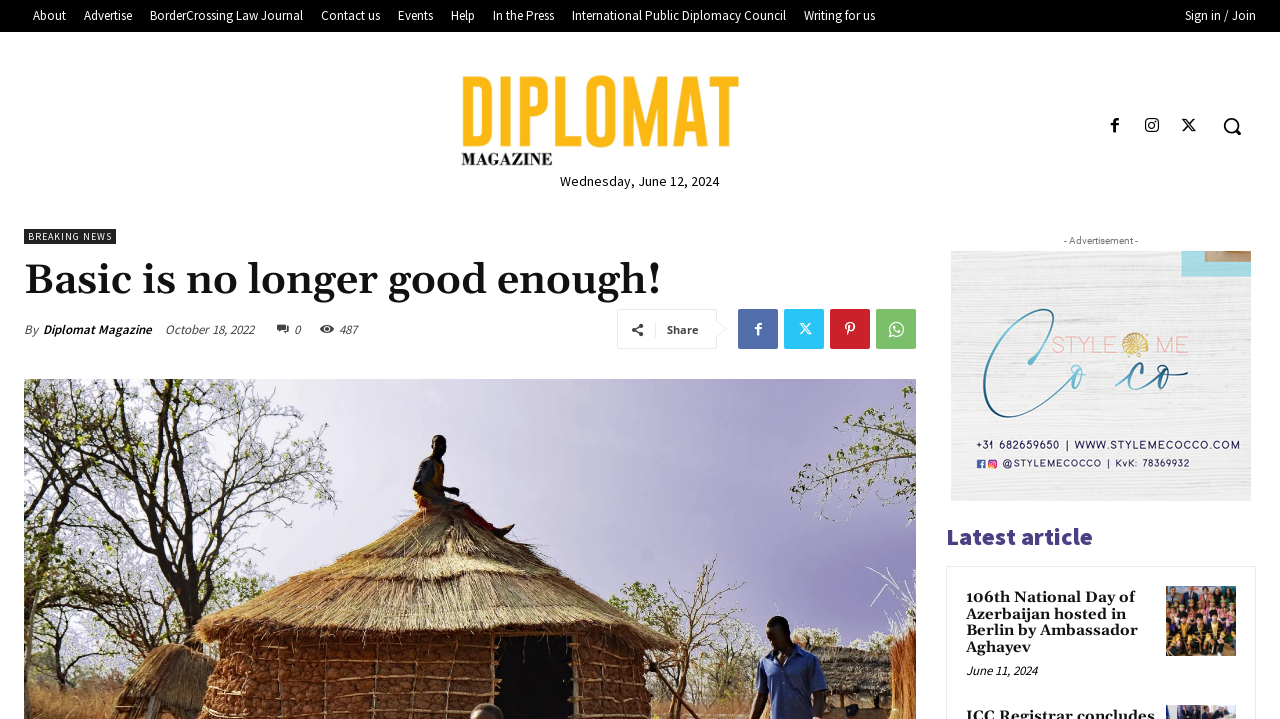Answer the question briefly using a single word or phrase: 
What is the topic of the article below the breaking news section?

106th National Day of Azerbaijan